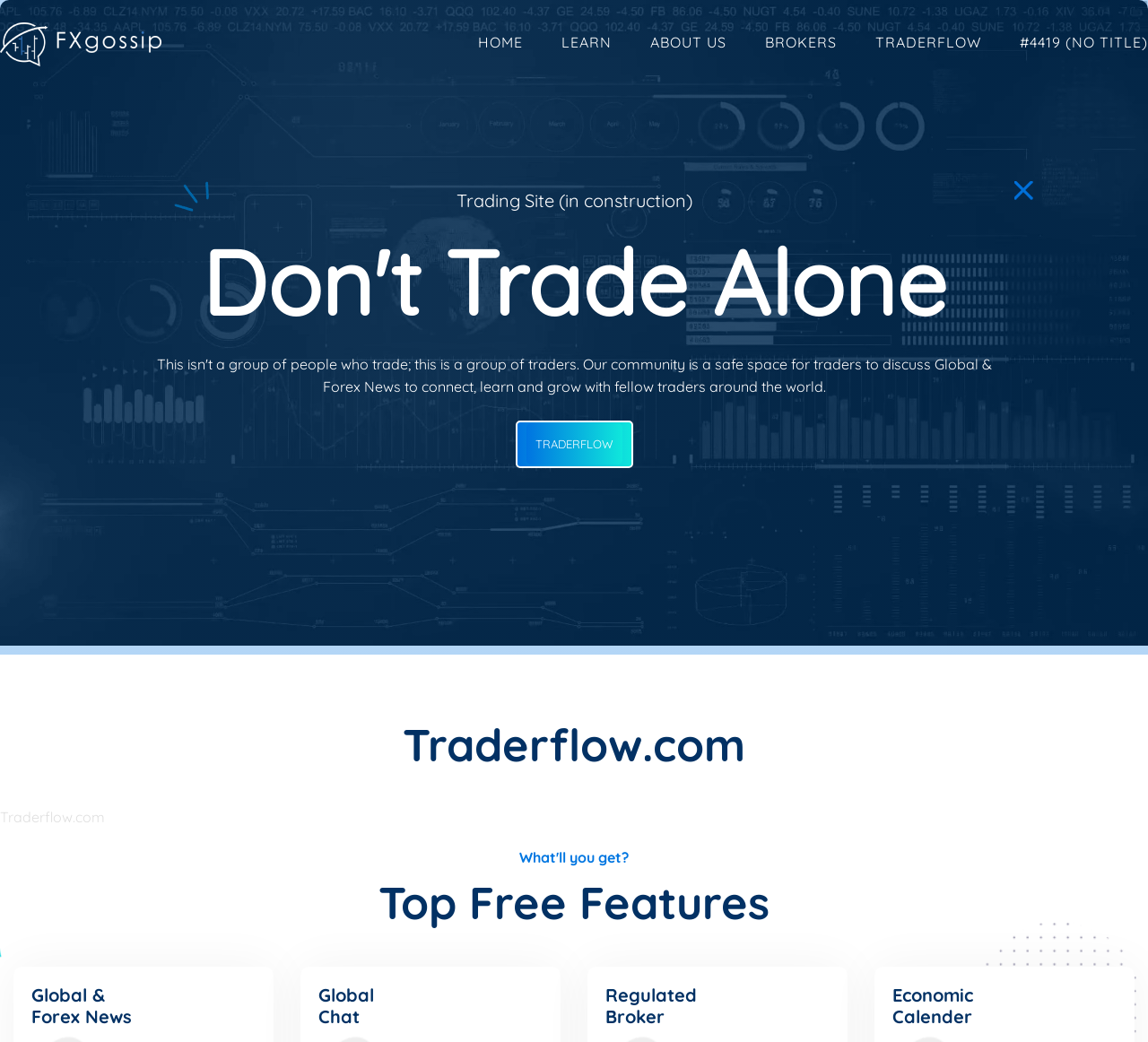Please find the bounding box coordinates of the element that must be clicked to perform the given instruction: "Visit Traderflow.com". The coordinates should be four float numbers from 0 to 1, i.e., [left, top, right, bottom].

[0.0, 0.775, 0.091, 0.793]